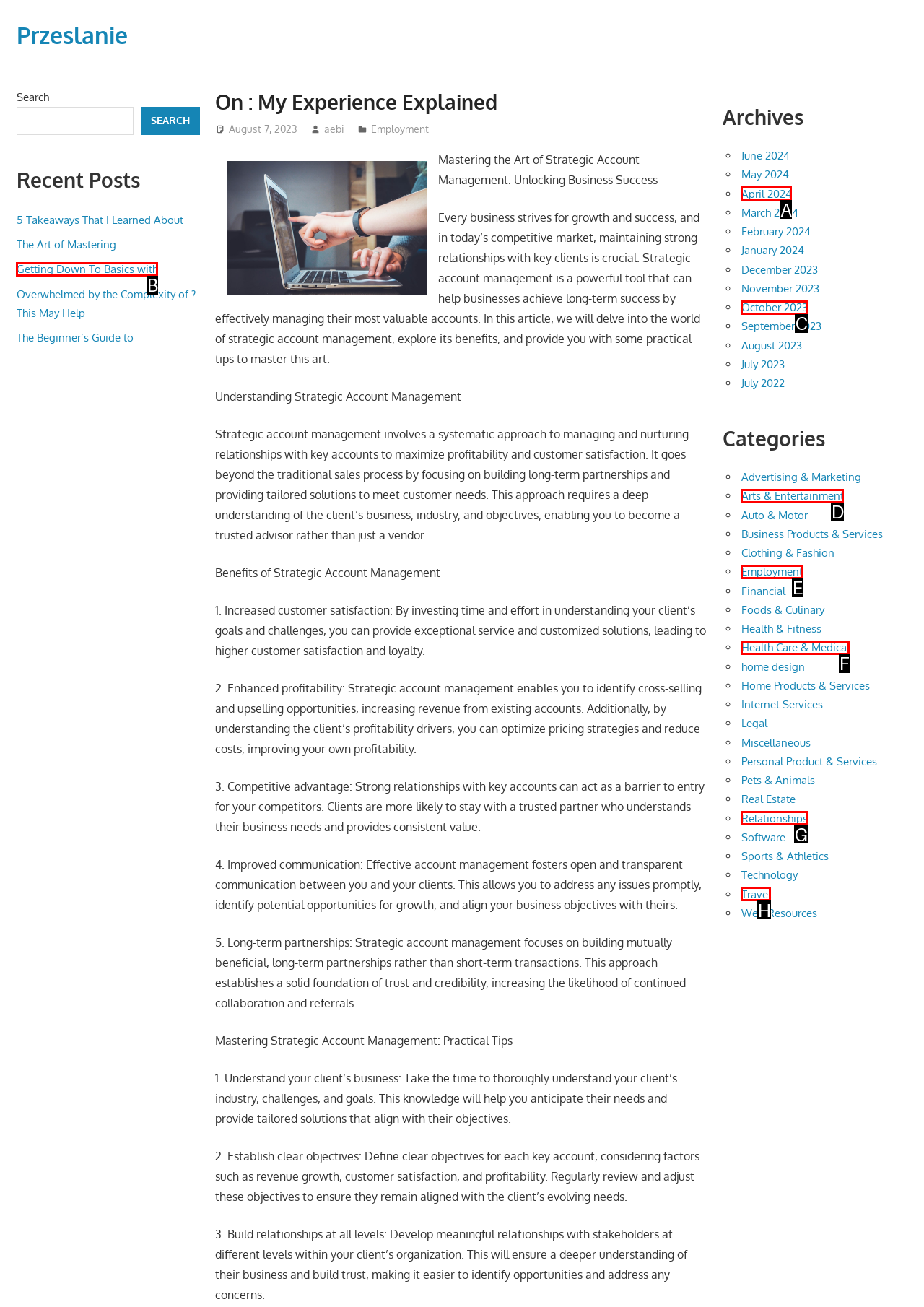Select the letter that aligns with the description: Arts & Entertainment. Answer with the letter of the selected option directly.

D